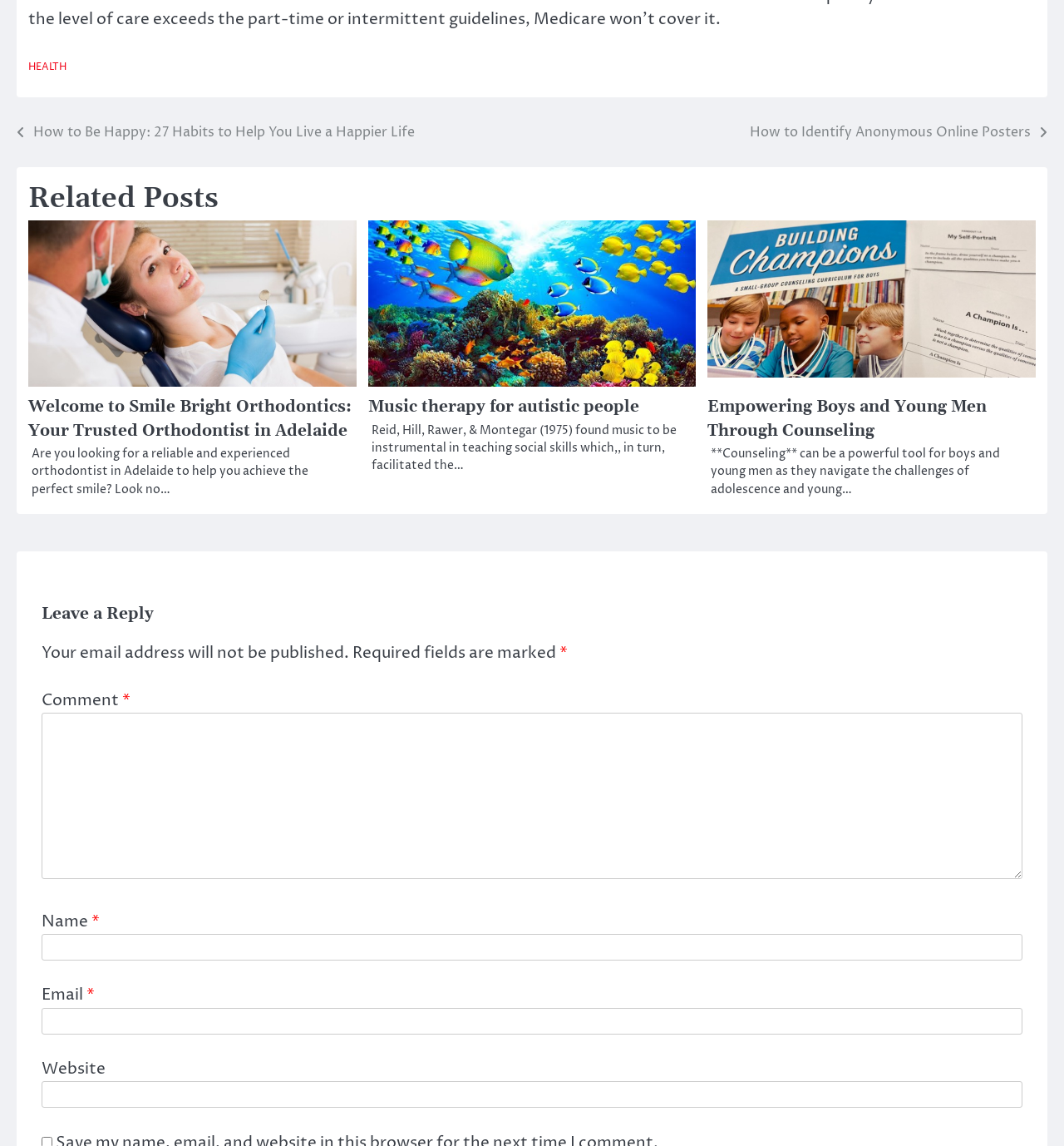Provide a short answer using a single word or phrase for the following question: 
What is the purpose of the webpage?

Blog or article posting